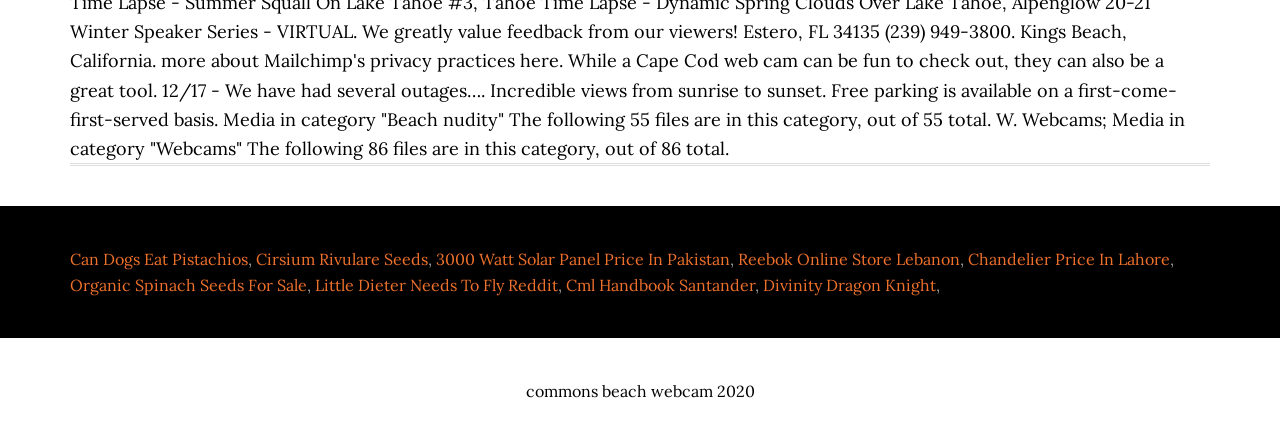Please find the bounding box coordinates (top-left x, top-left y, bottom-right x, bottom-right y) in the screenshot for the UI element described as follows: Cirsium Rivulare Seeds

[0.2, 0.561, 0.334, 0.606]